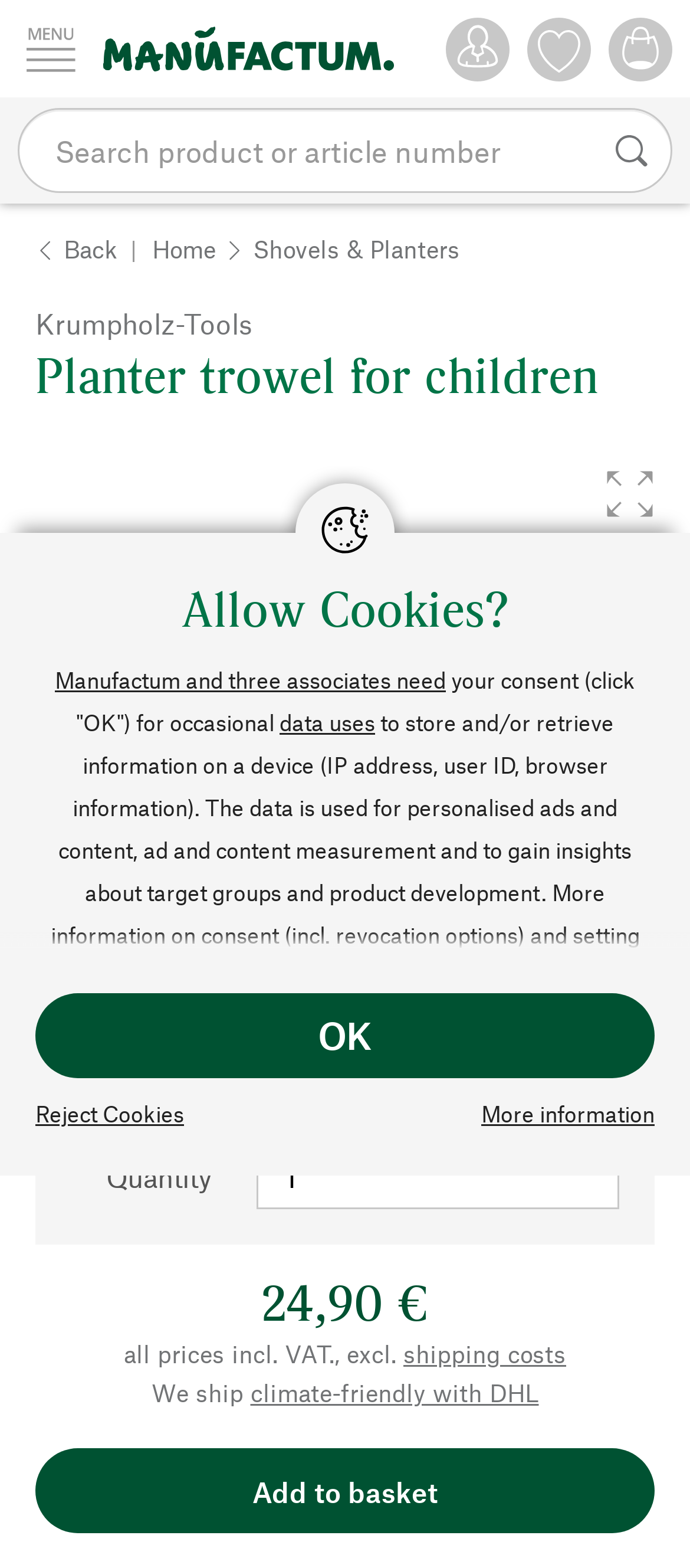Use a single word or phrase to answer the following:
What is the length of the blade?

12 × 5.5 cm